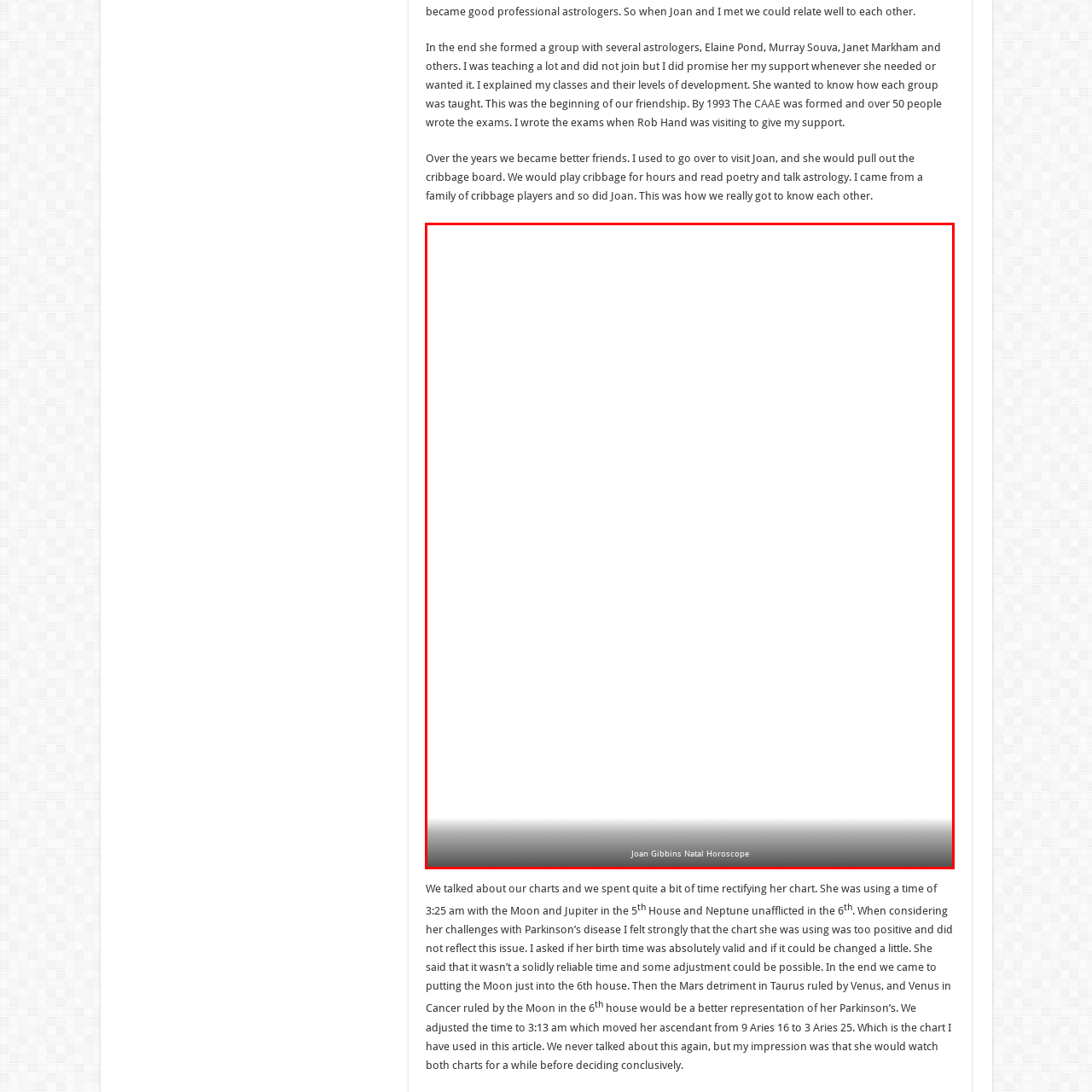Please look at the image within the red bounding box and provide a detailed answer to the following question based on the visual information: What does the chart serve as?

This image serves as both a significant personal document for Joan and a reflection of the friendship and mentorship within the astrological community, as indicated by the context and the personalized nature of the chart.